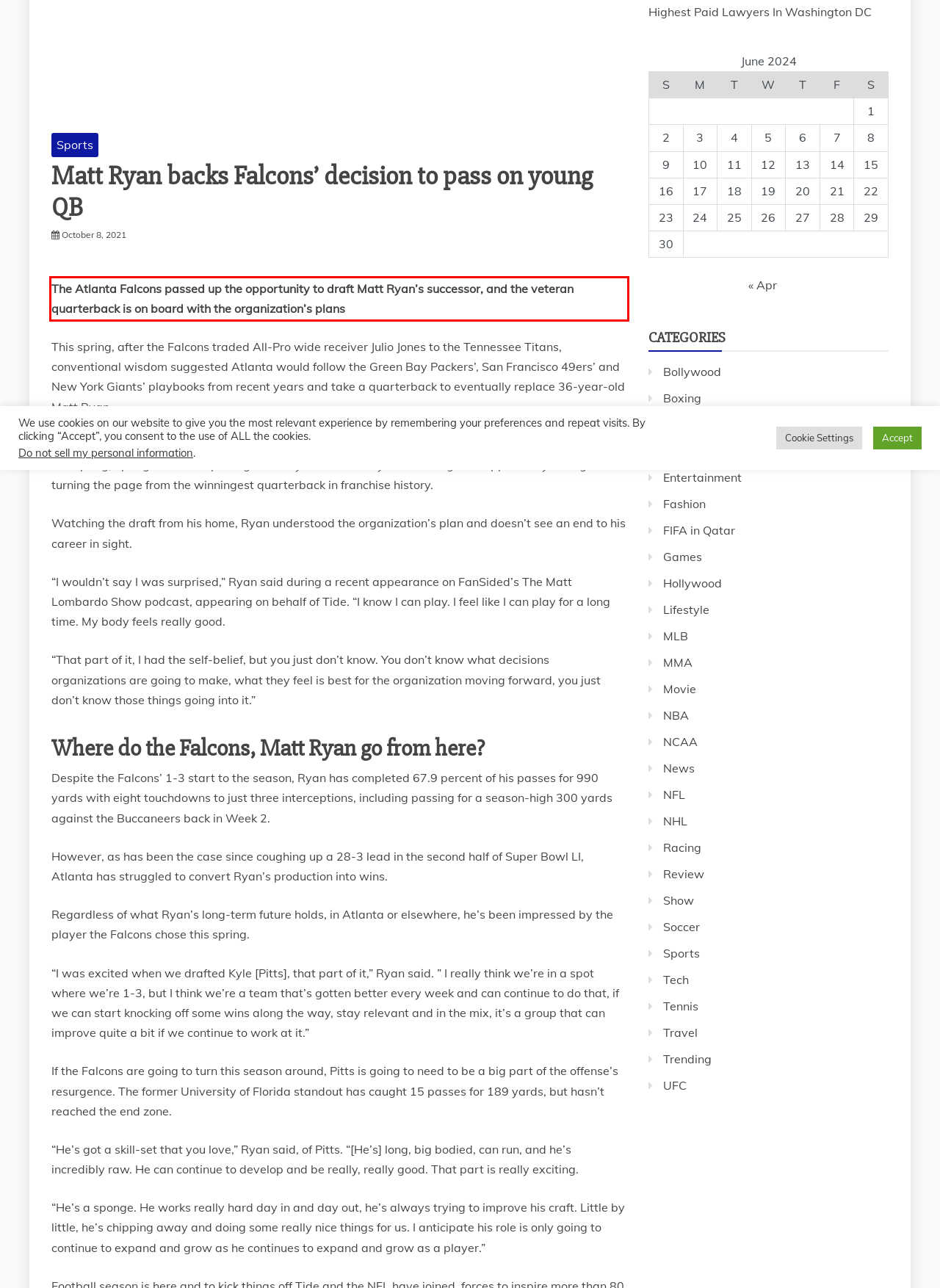Observe the screenshot of the webpage that includes a red rectangle bounding box. Conduct OCR on the content inside this red bounding box and generate the text.

The Atlanta Falcons passed up the opportunity to draft Matt Ryan’s successor, and the veteran quarterback is on board with the organization’s plans